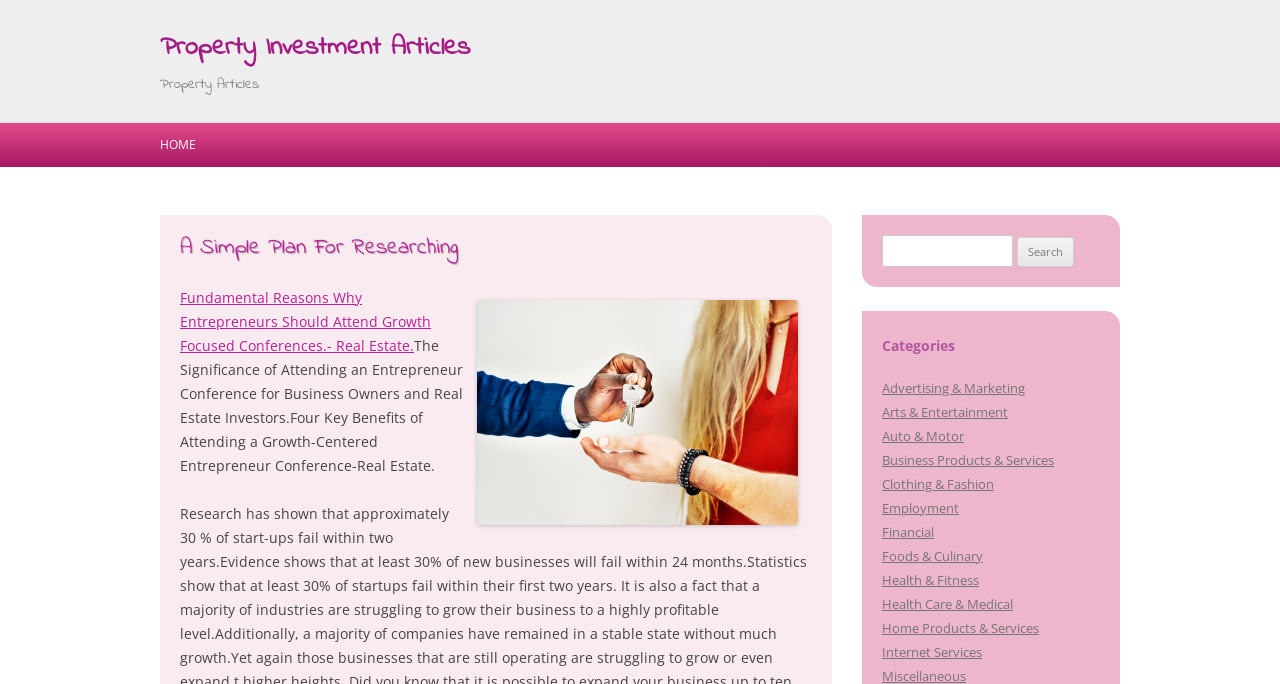Pinpoint the bounding box coordinates of the area that must be clicked to complete this instruction: "Search apple.com".

None